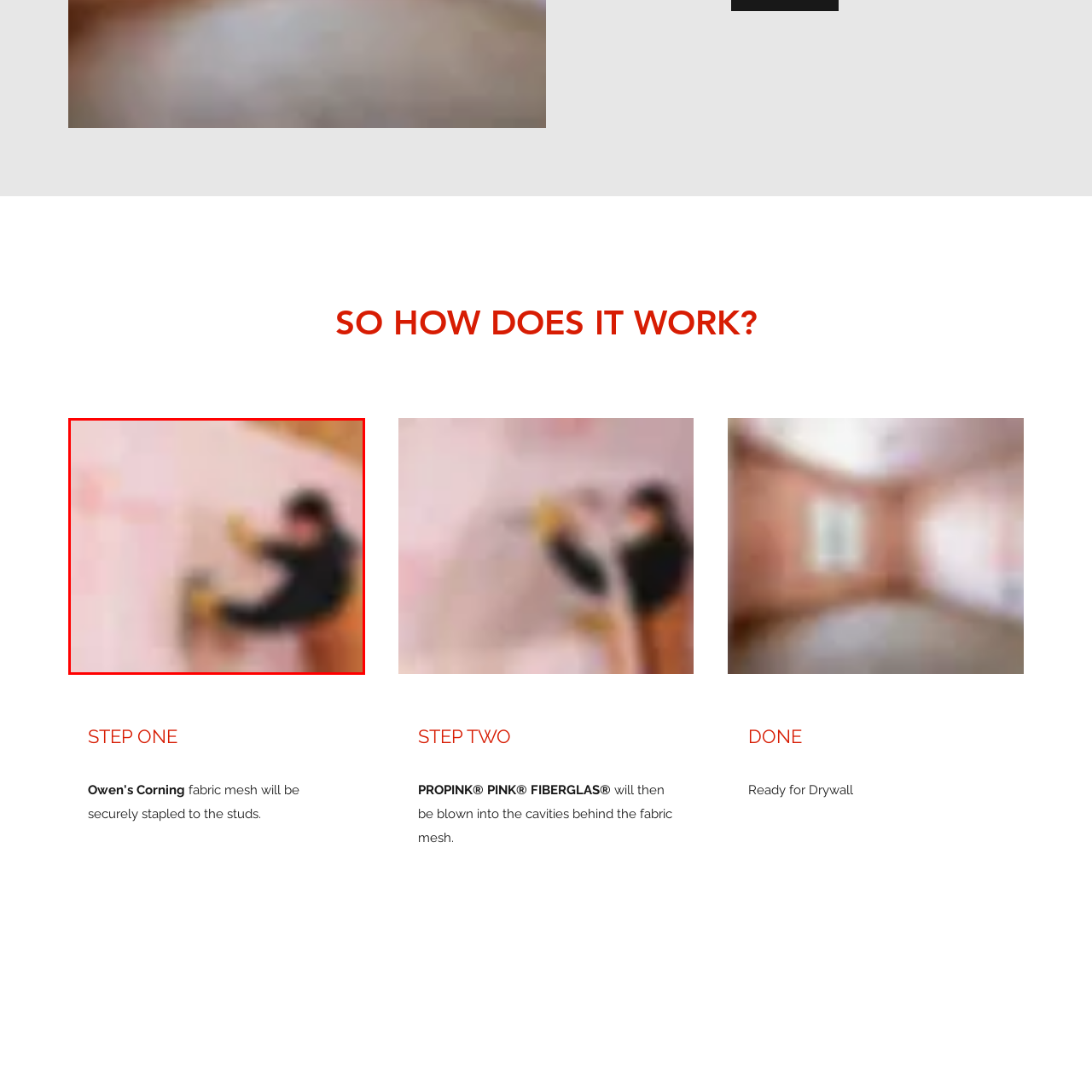Provide an extensive and detailed caption for the image section enclosed by the red boundary.

The image depicts a worker actively engaged in insulation installation. Dressed in a black outfit with bright yellow gloves, the individual is using a specialized tool to apply material against a white wall, which appears to have a pink element visible. This step is part of a process likely associated with blown insulation, aimed at enhancing energy efficiency in buildings. The blurred background suggests that the focus is on the worker's technique and equipment, highlighting the hands-on nature of this construction task.